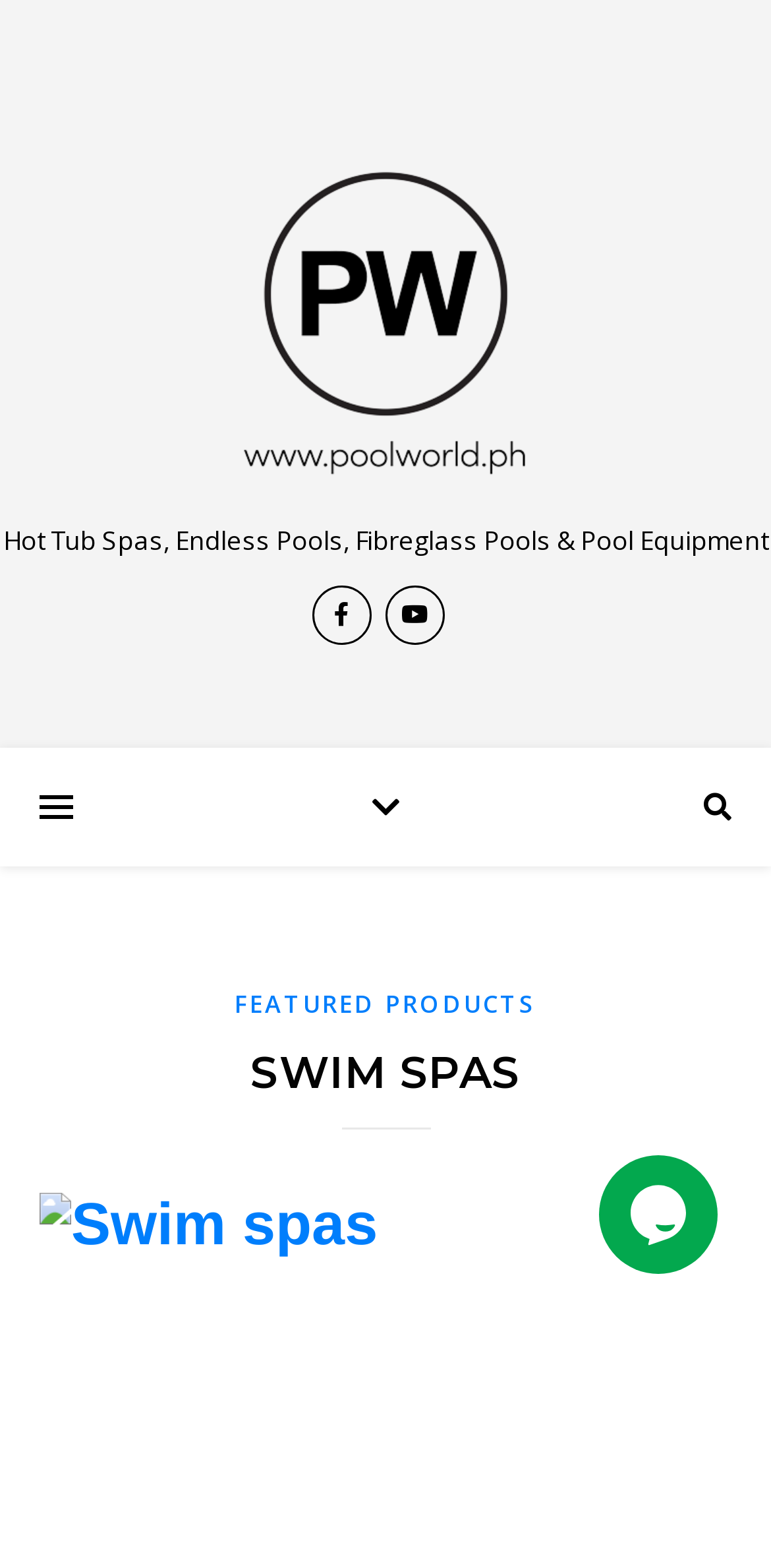What is the name of the company?
Provide a well-explained and detailed answer to the question.

The link 'Poolworld Philippines Inc.' is present in the layout table, and it also has an associated image, which suggests that it is the company name or logo.